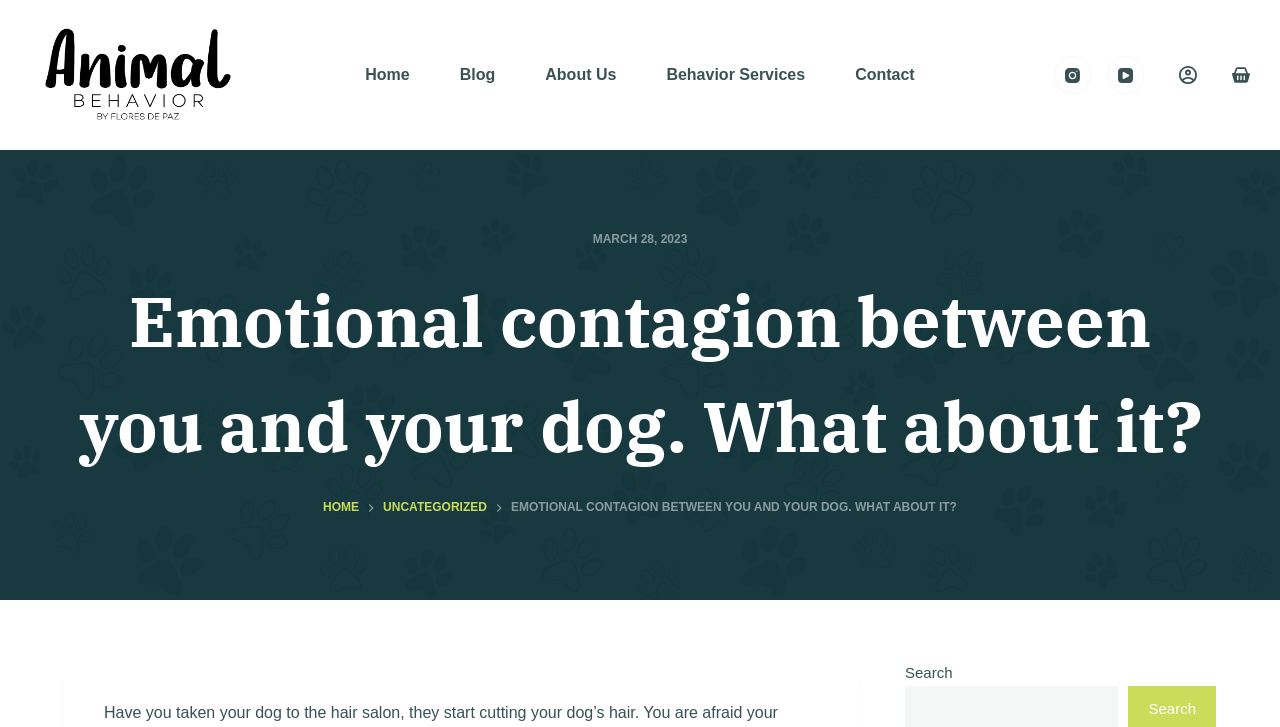How many social media links are there?
Look at the image and respond with a one-word or short phrase answer.

2